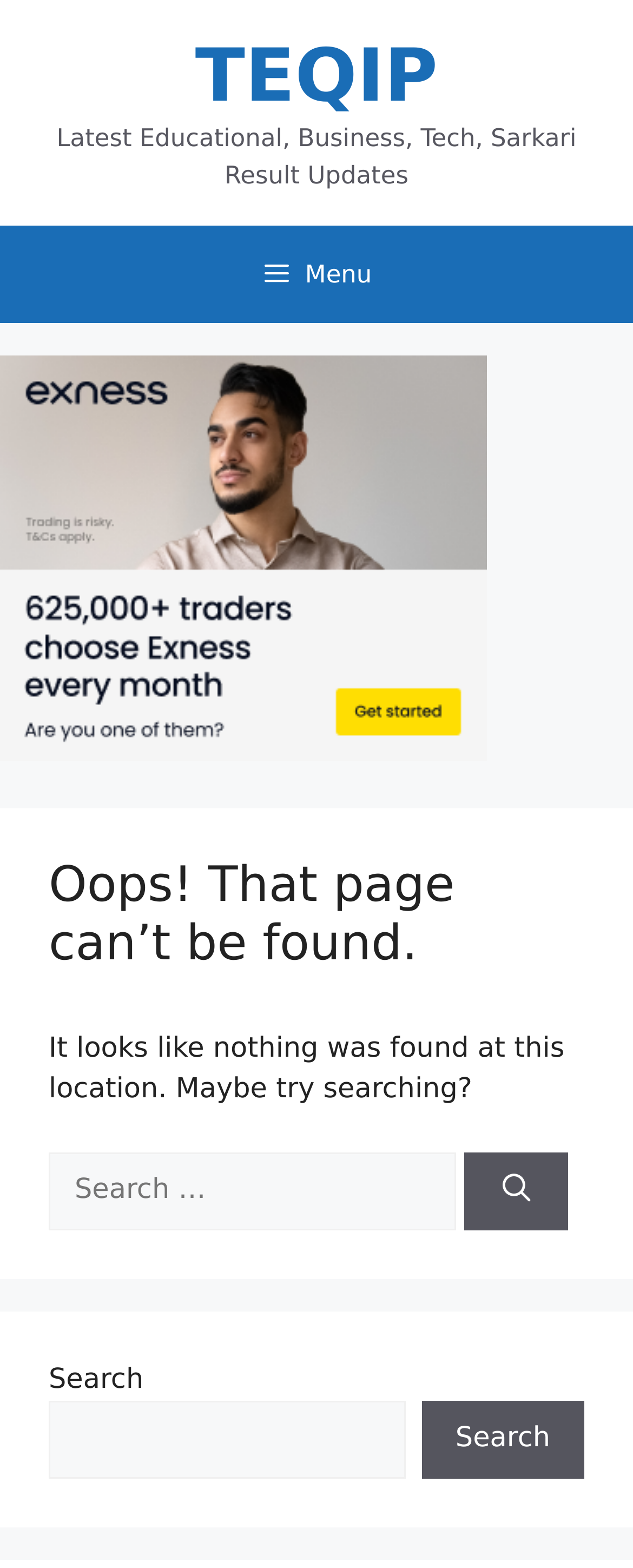Could you highlight the region that needs to be clicked to execute the instruction: "Open the menu"?

[0.051, 0.144, 0.949, 0.206]